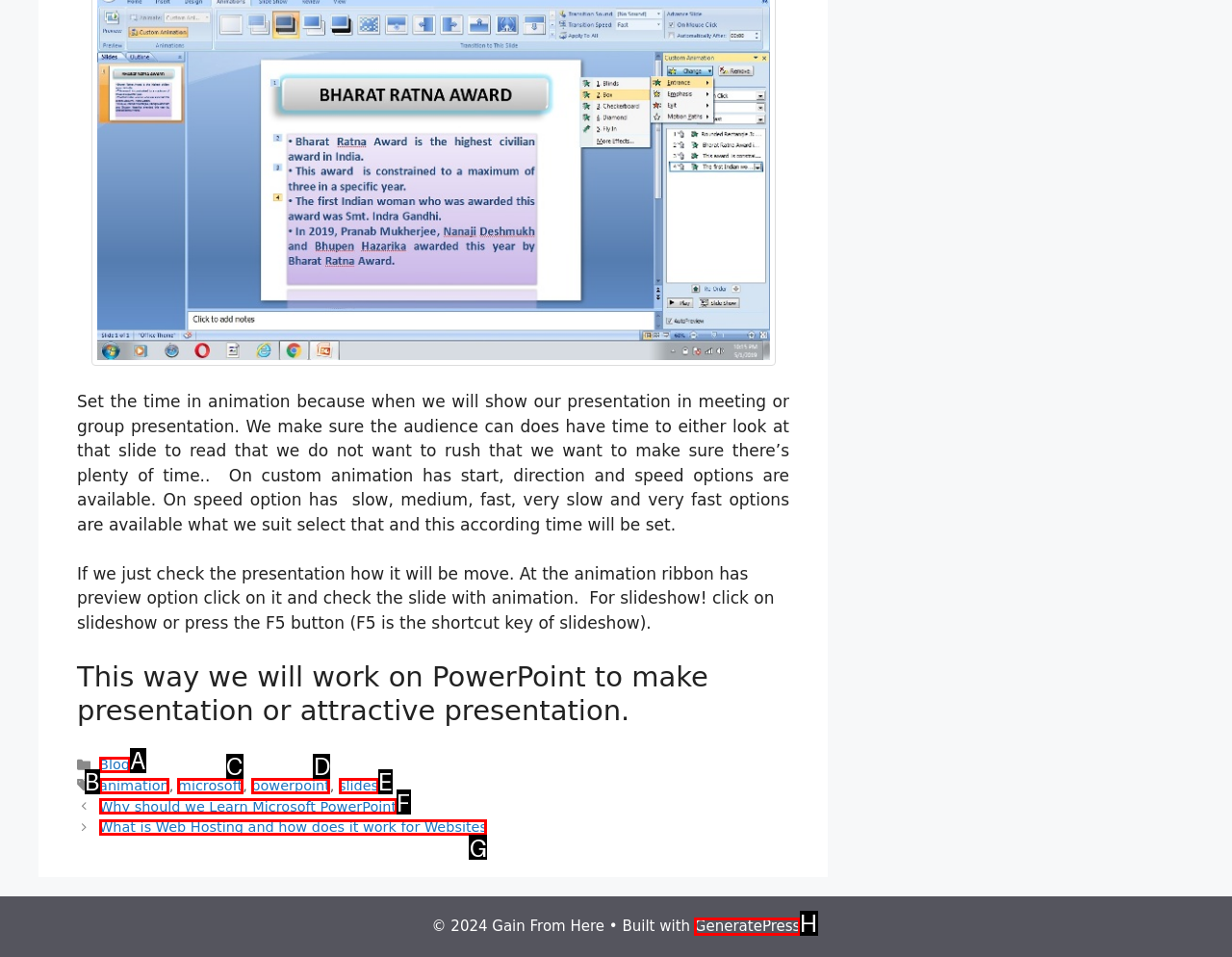Identify the letter of the UI element needed to carry out the task: Click on the 'Next' button
Reply with the letter of the chosen option.

G